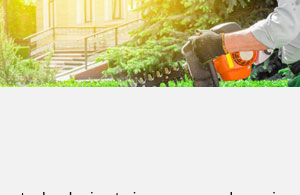Answer the question below using just one word or a short phrase: 
What is the purpose of the tools in the image?

To achieve intricate designs